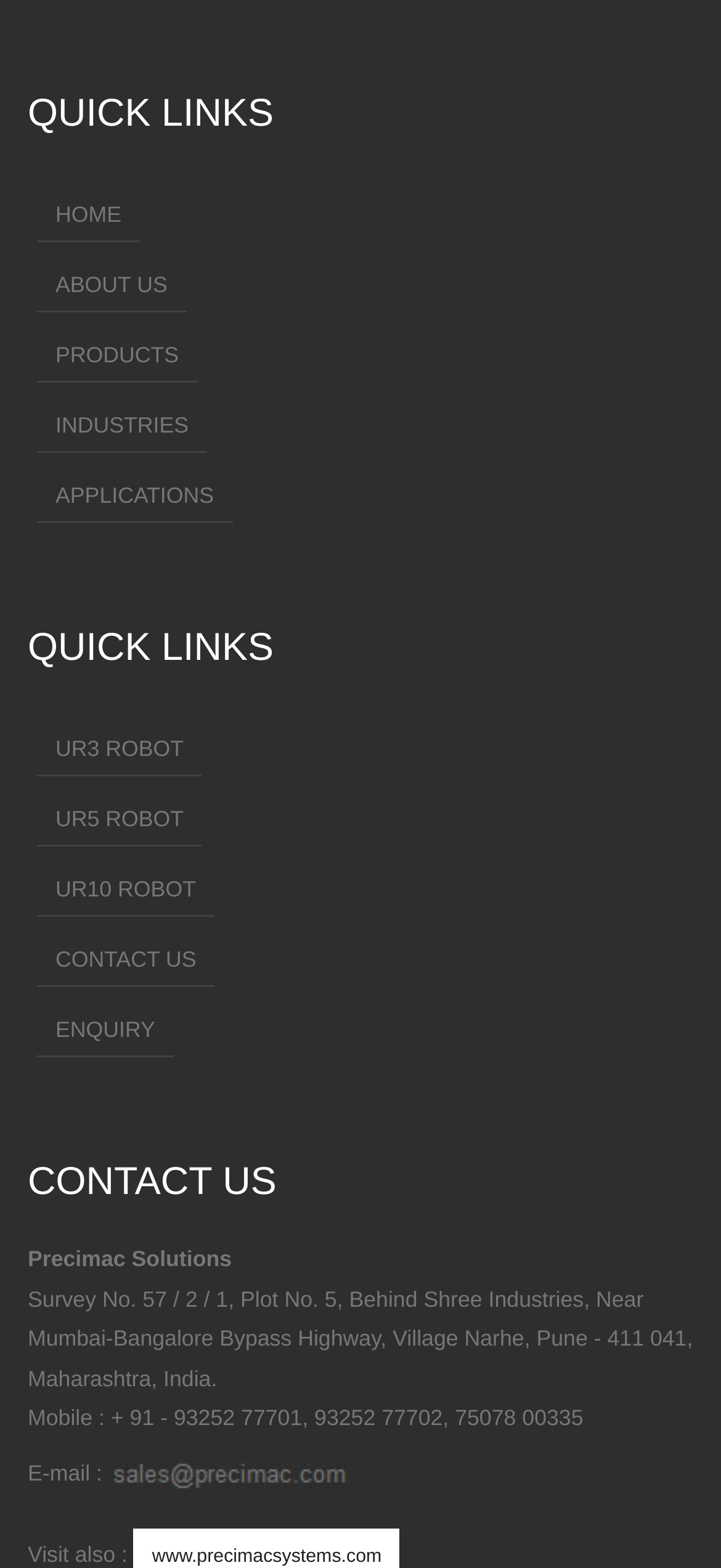Find the bounding box coordinates of the area to click in order to follow the instruction: "view products".

[0.051, 0.211, 0.274, 0.244]